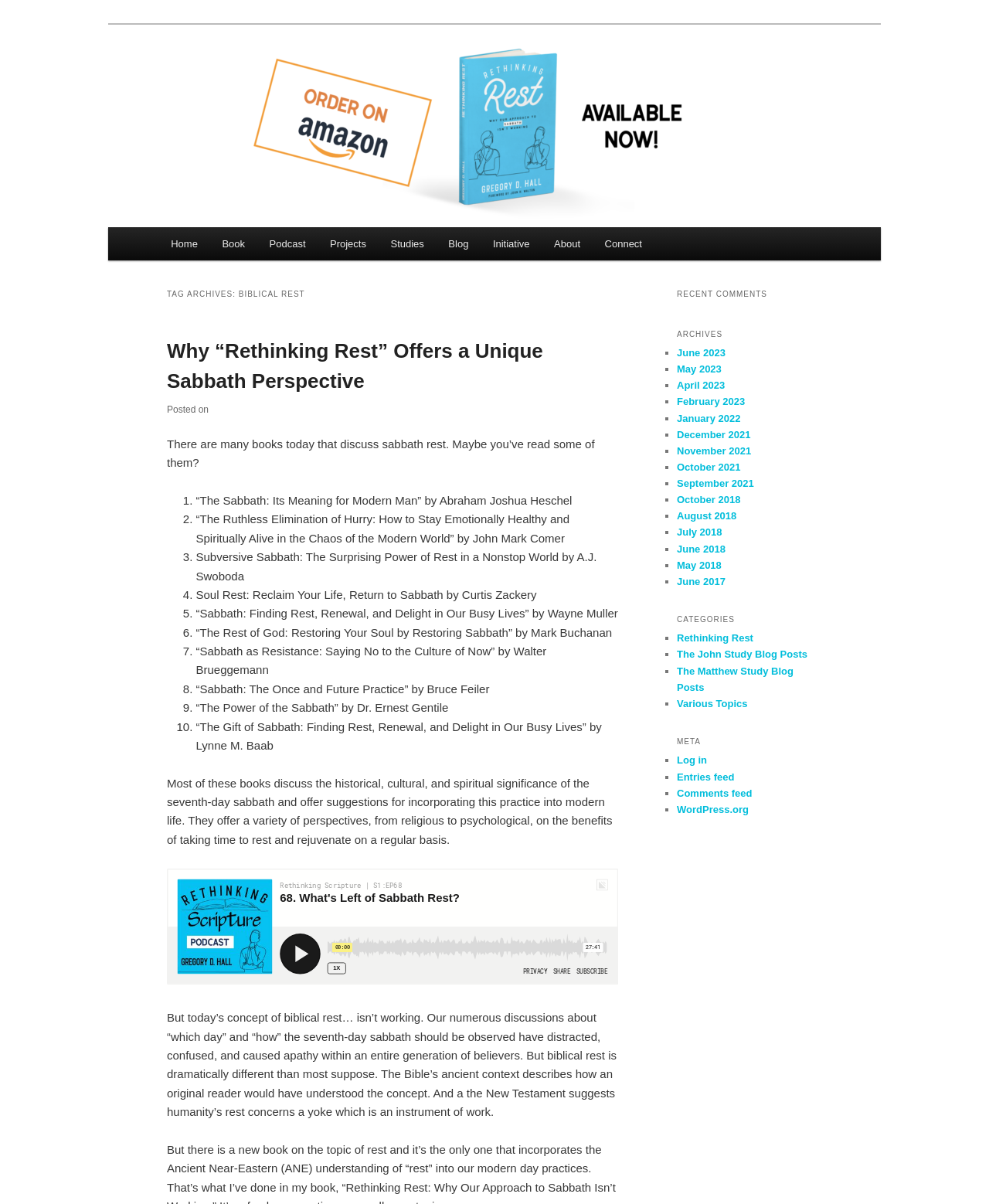Answer the following query concisely with a single word or phrase:
What is the topic of the article?

Biblical rest